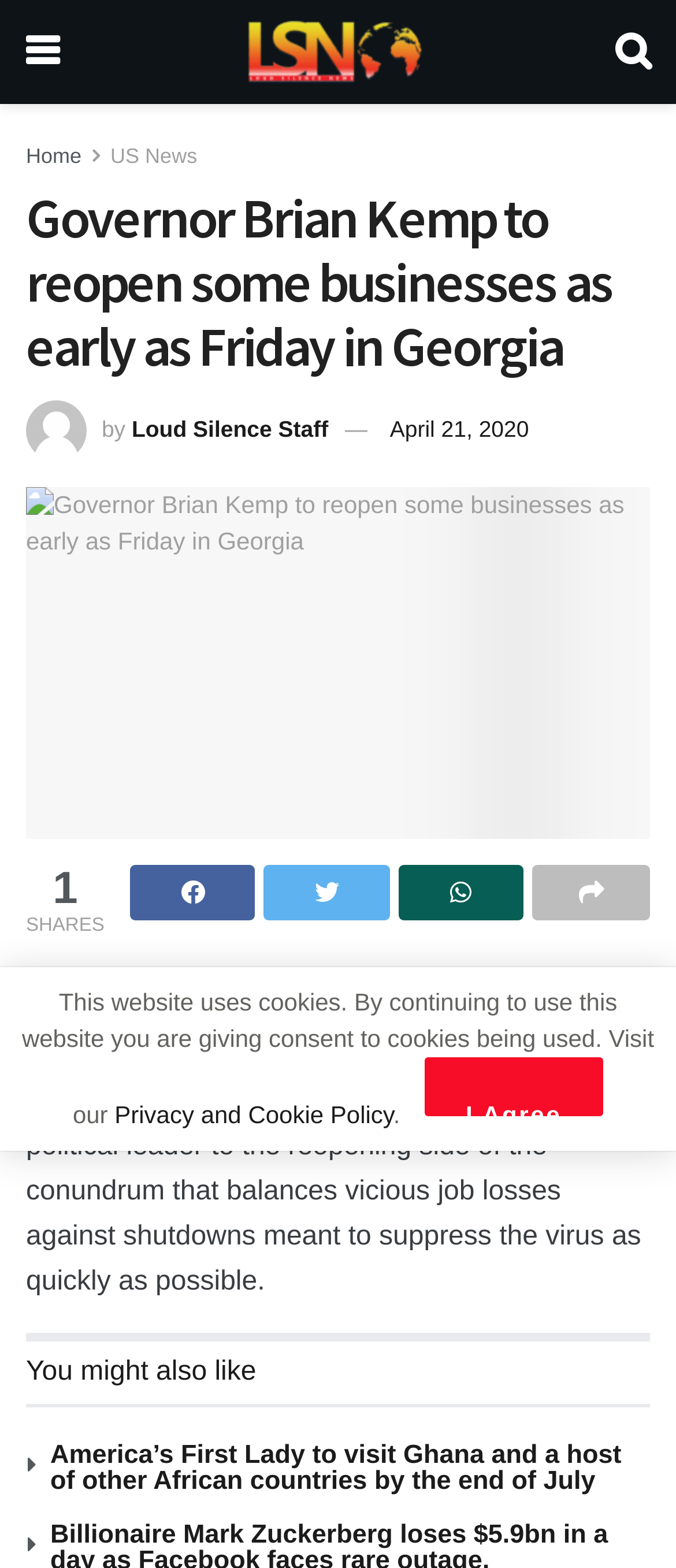Locate the bounding box coordinates for the element described below: "alt="Loud Silence News"". The coordinates must be four float values between 0 and 1, formatted as [left, top, right, bottom].

[0.287, 0.011, 0.71, 0.055]